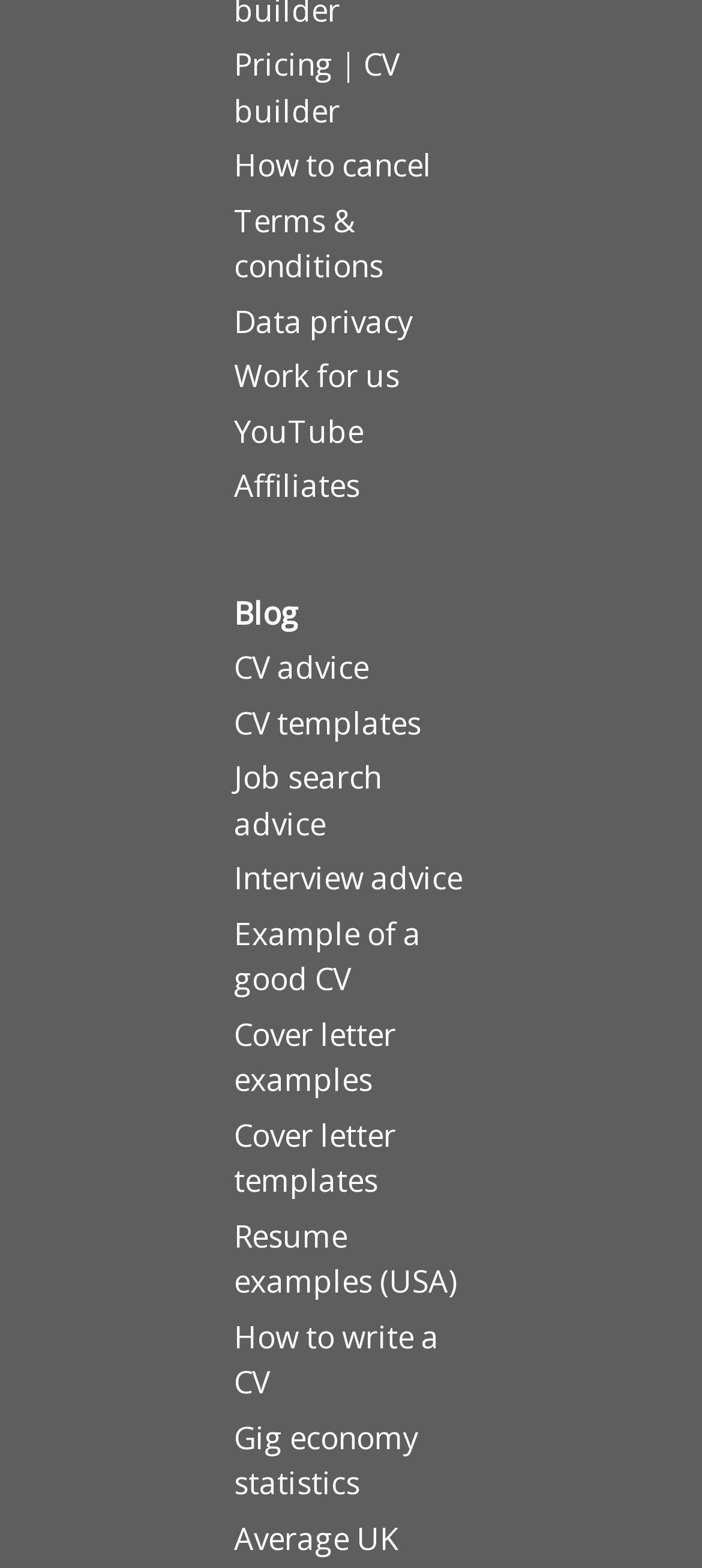Use one word or a short phrase to answer the question provided: 
What is the topic of the link next to 'Terms & conditions'?

Data privacy